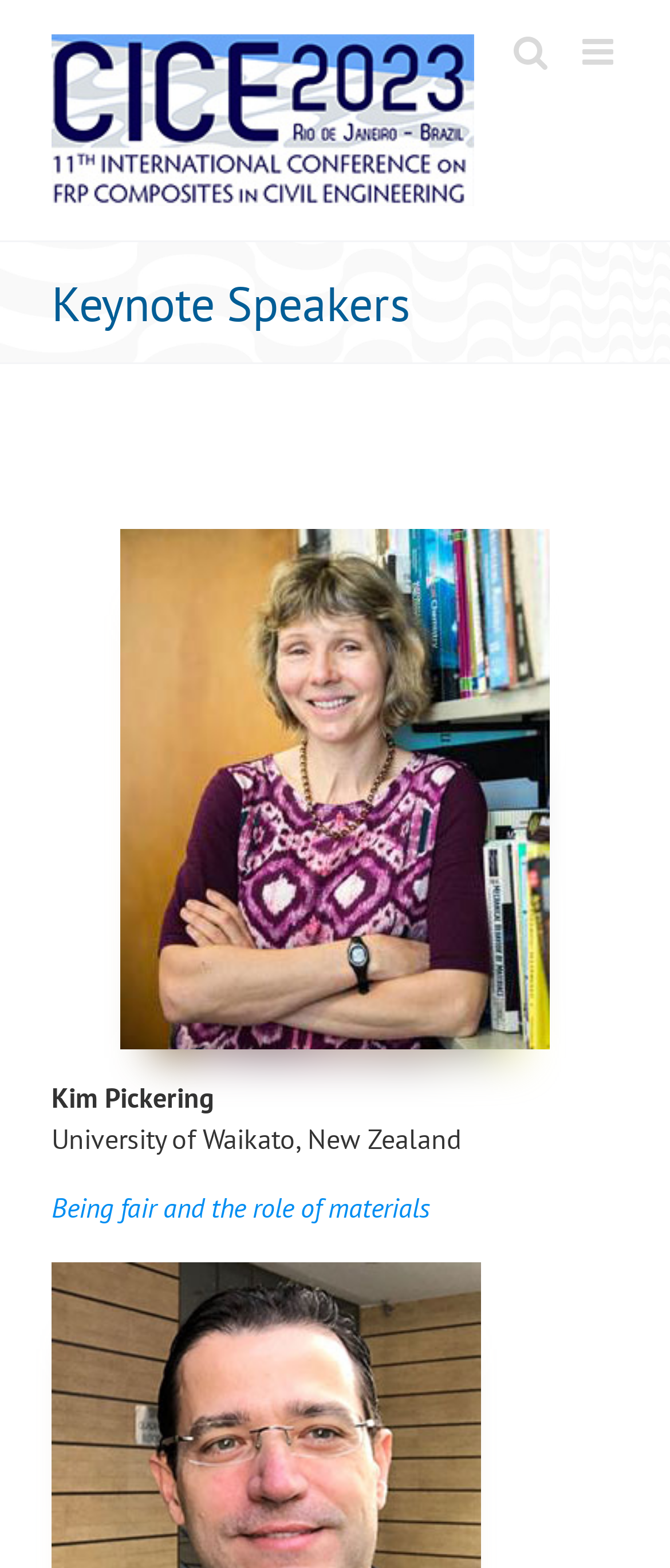From the element description: "aria-label="Toggle mobile search"", extract the bounding box coordinates of the UI element. The coordinates should be expressed as four float numbers between 0 and 1, in the order [left, top, right, bottom].

[0.767, 0.022, 0.818, 0.045]